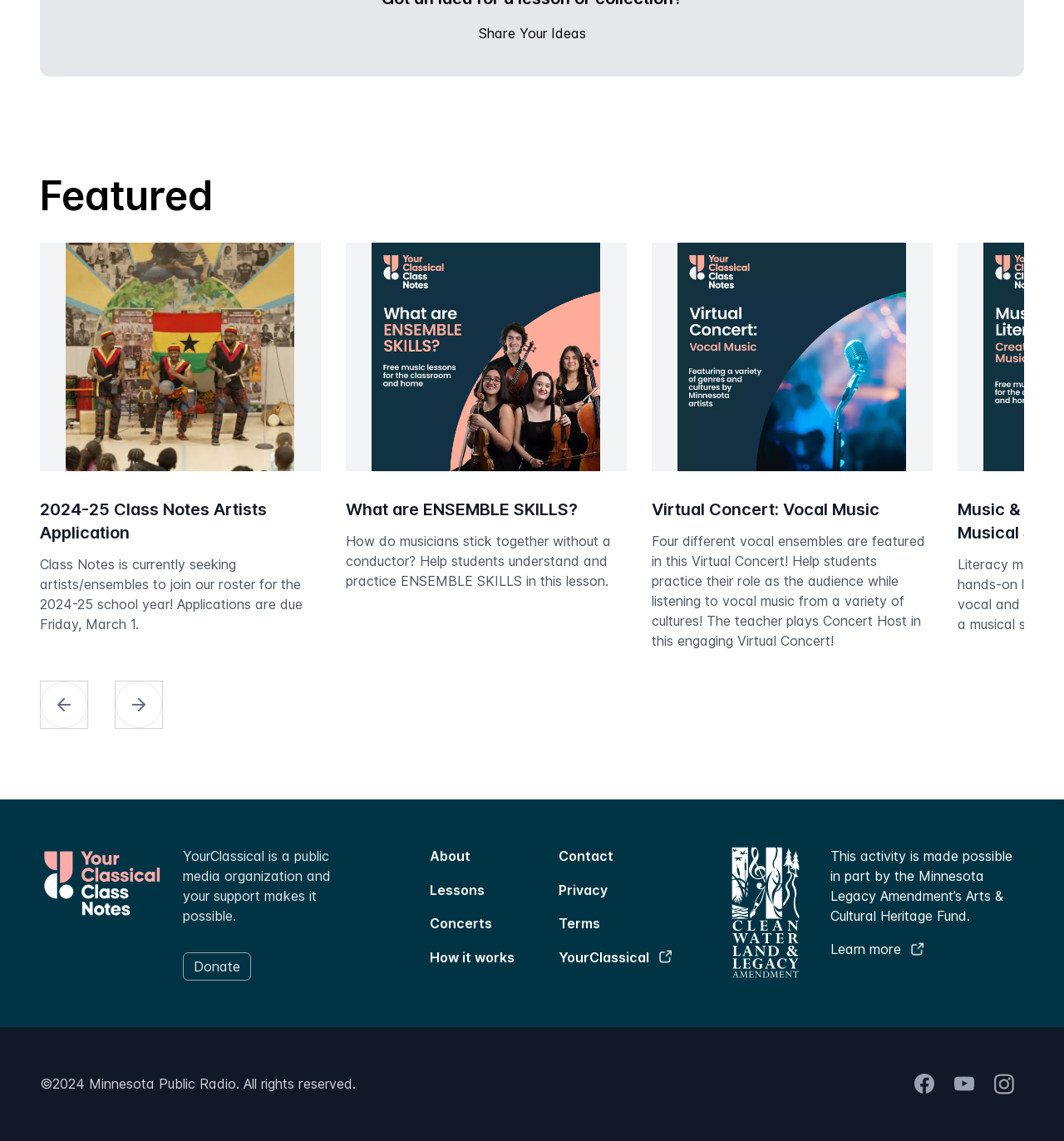Using the information shown in the image, answer the question with as much detail as possible: What is the name of the organization behind this website?

The name of the organization can be found in the logo at the top of the webpage, which says 'YourClassical Class Notes'.